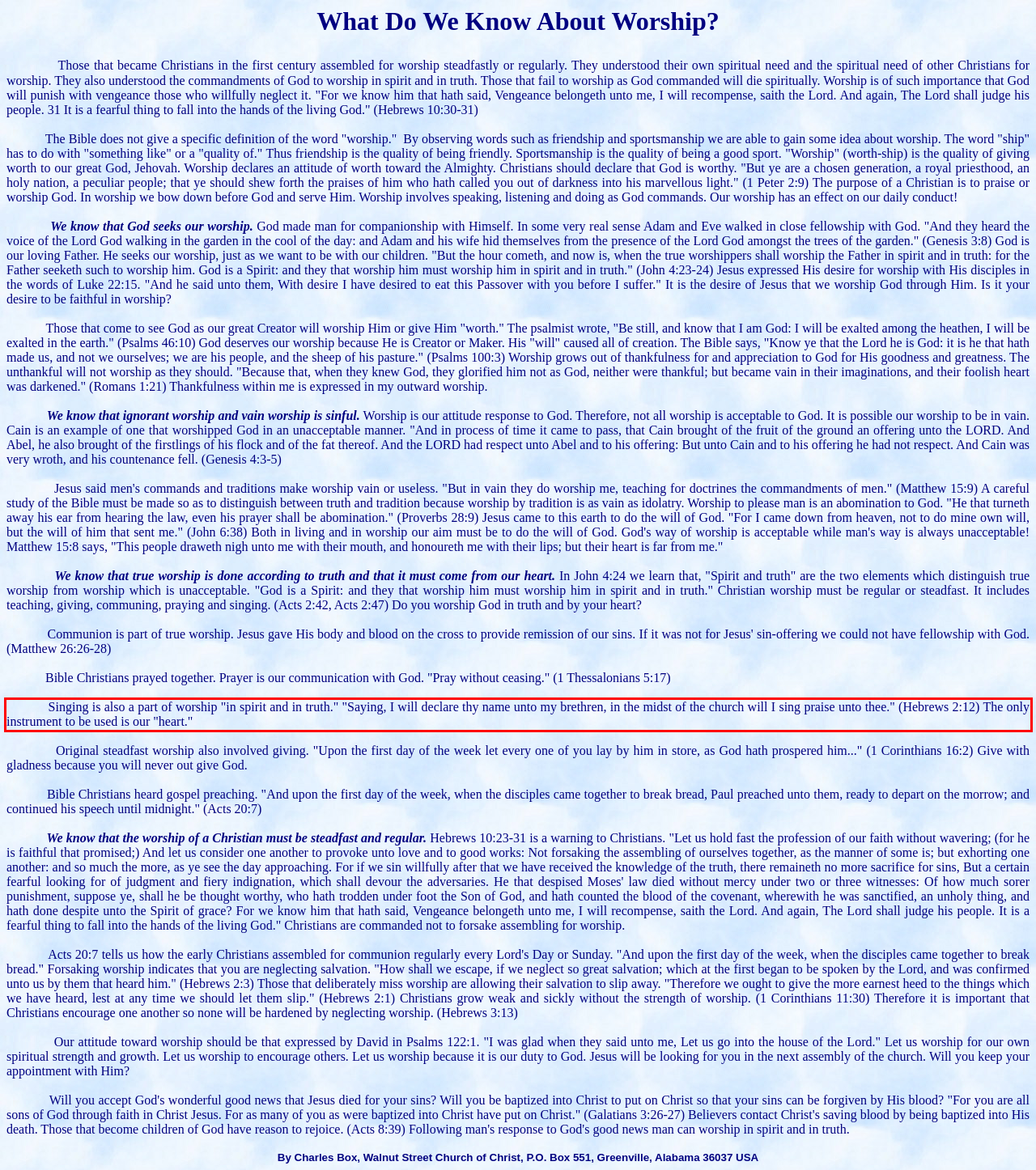Given a screenshot of a webpage, locate the red bounding box and extract the text it encloses.

Singing is also a part of worship "in spirit and in truth." "Saying, I will declare thy name unto my brethren, in the midst of the church will I sing praise unto thee." (Hebrews 2:12) The only instrument to be used is our "heart."